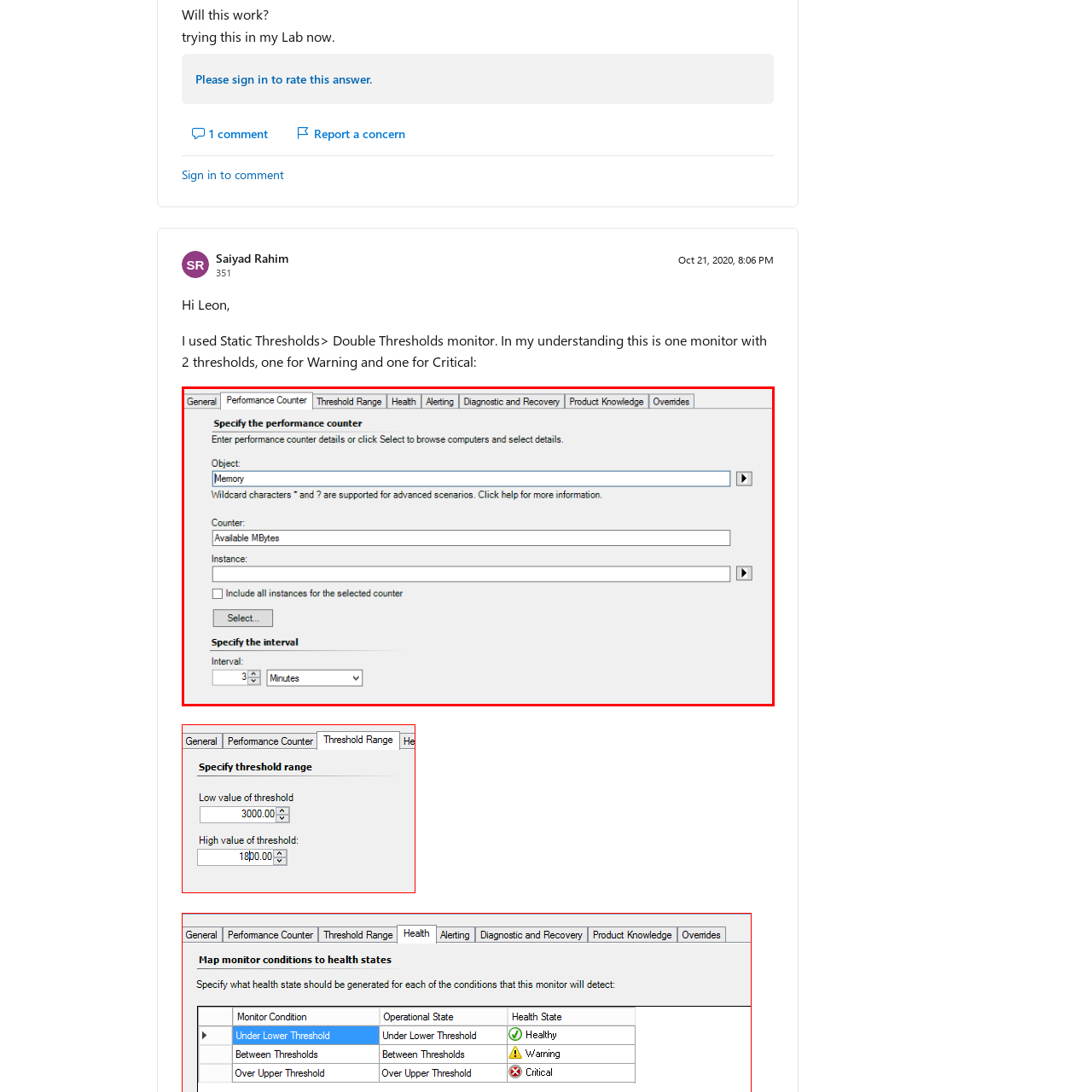What is the default interval for monitoring?
Look at the image contained within the red bounding box and provide a detailed answer based on the visual details you can infer from it.

The interval field in the user interface segment displays a duration of '3 Minutes', which suggests that the default interval for monitoring is set to 3 minutes.